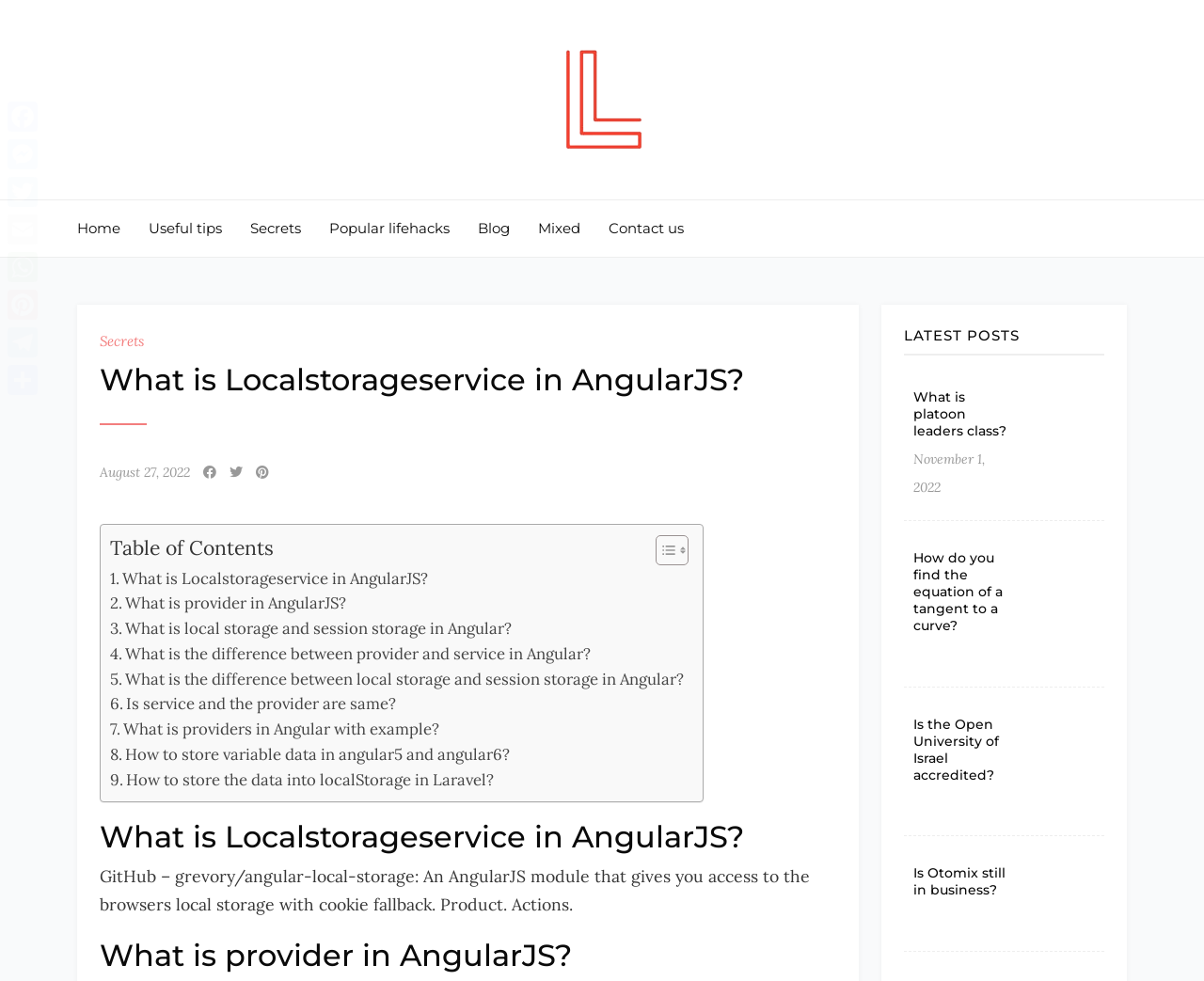Answer the question using only a single word or phrase: 
What is the date of the second article in the 'LATEST POSTS' section?

November 1, 2022